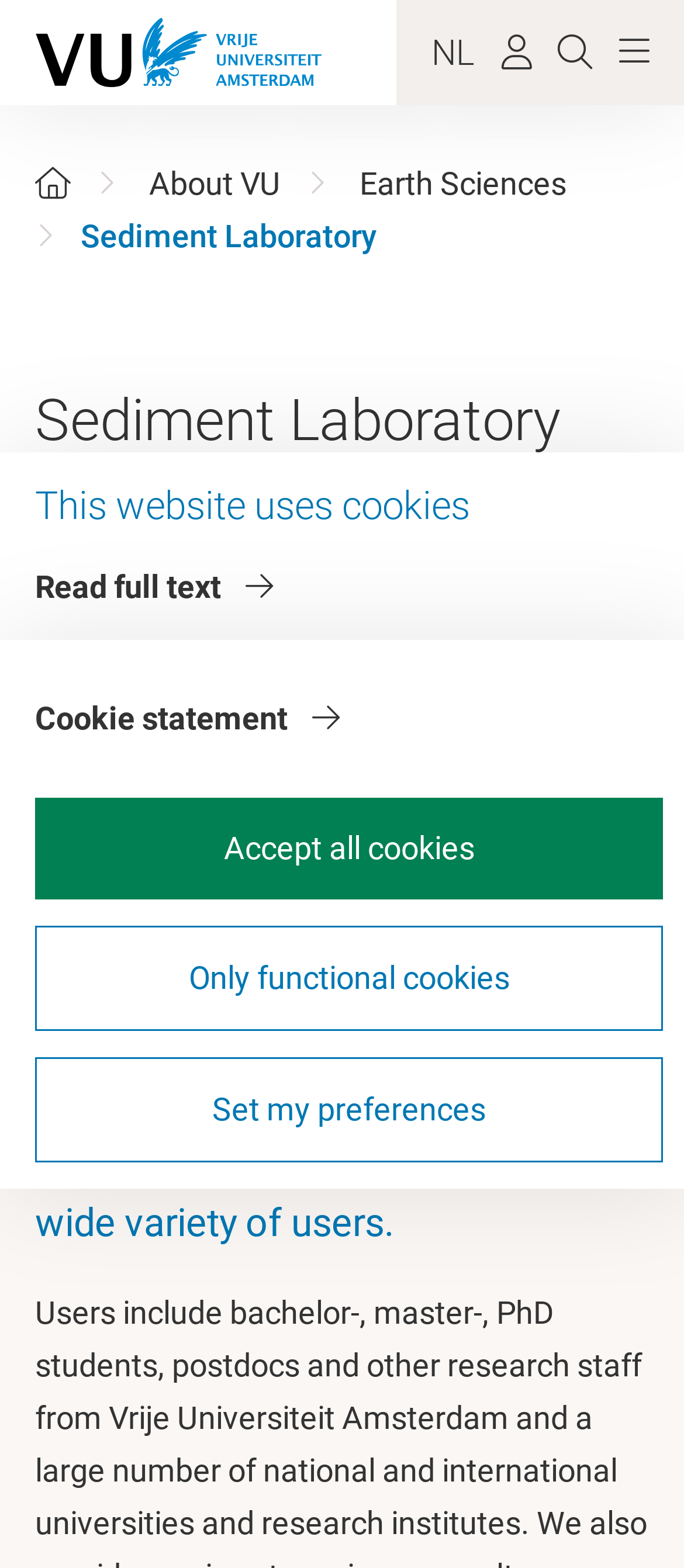Kindly determine the bounding box coordinates for the clickable area to achieve the given instruction: "Switch language".

[0.631, 0.02, 0.695, 0.047]